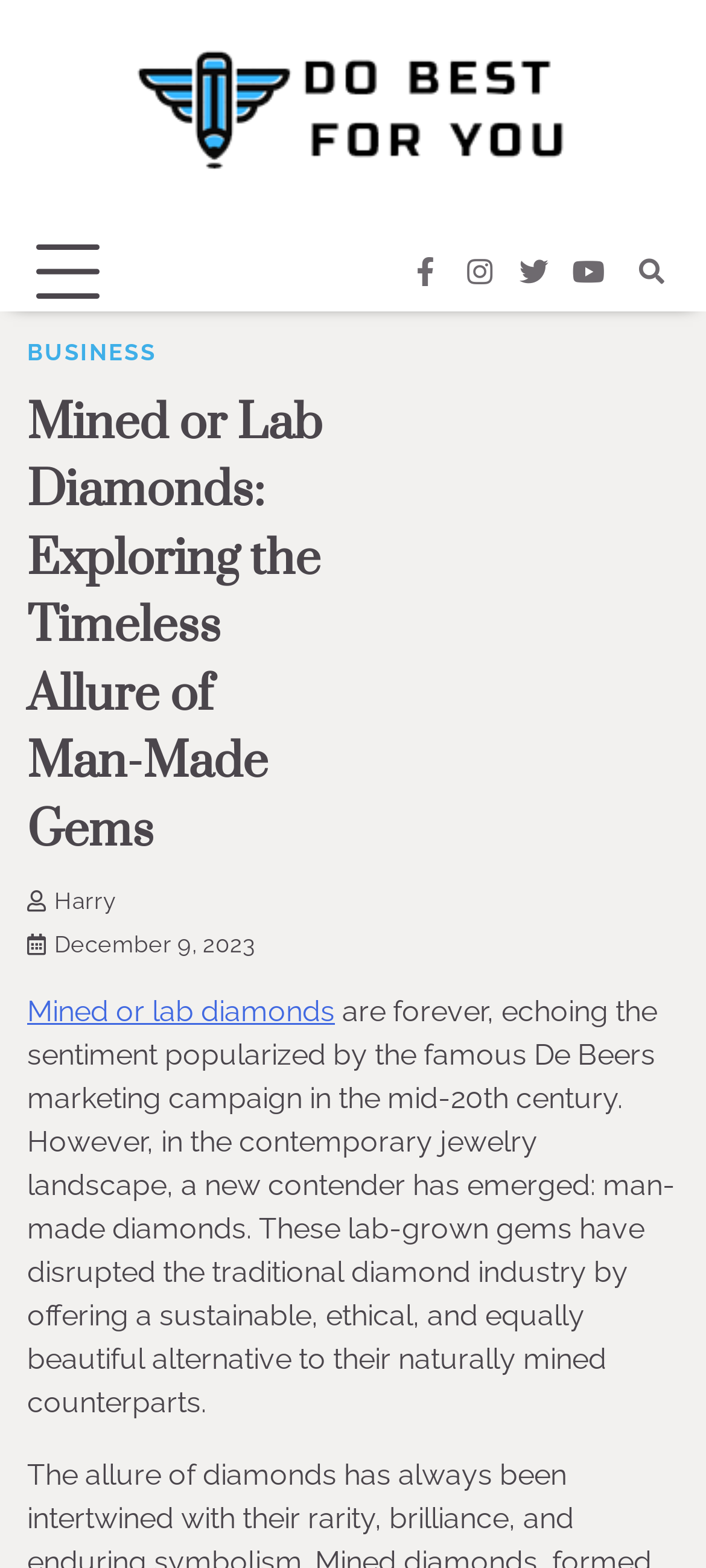Please give a short response to the question using one word or a phrase:
What social media platforms are linked on the webpage?

facebook, instagram, twitter, youtube